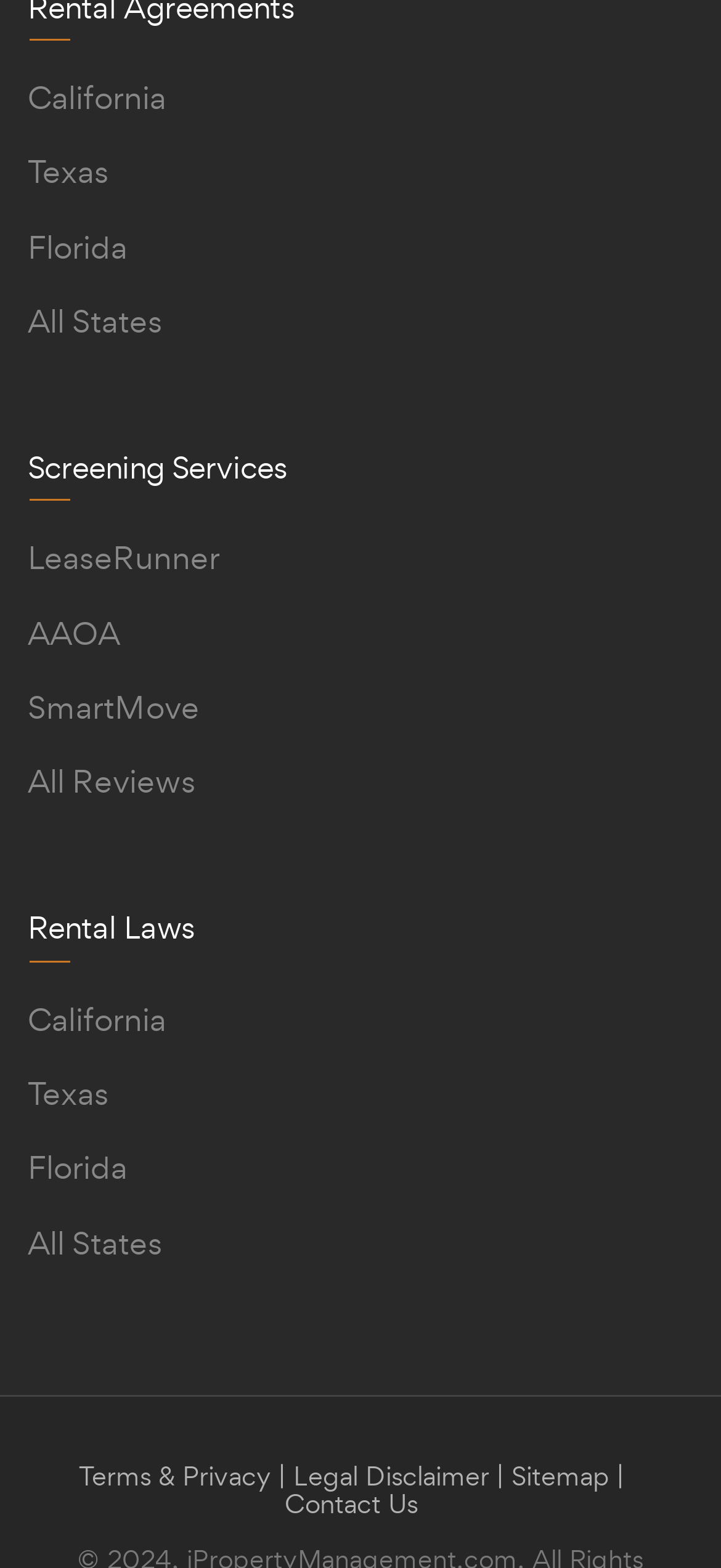Provide the bounding box coordinates for the UI element described in this sentence: "Texas". The coordinates should be four float values between 0 and 1, i.e., [left, top, right, bottom].

[0.038, 0.685, 0.151, 0.711]